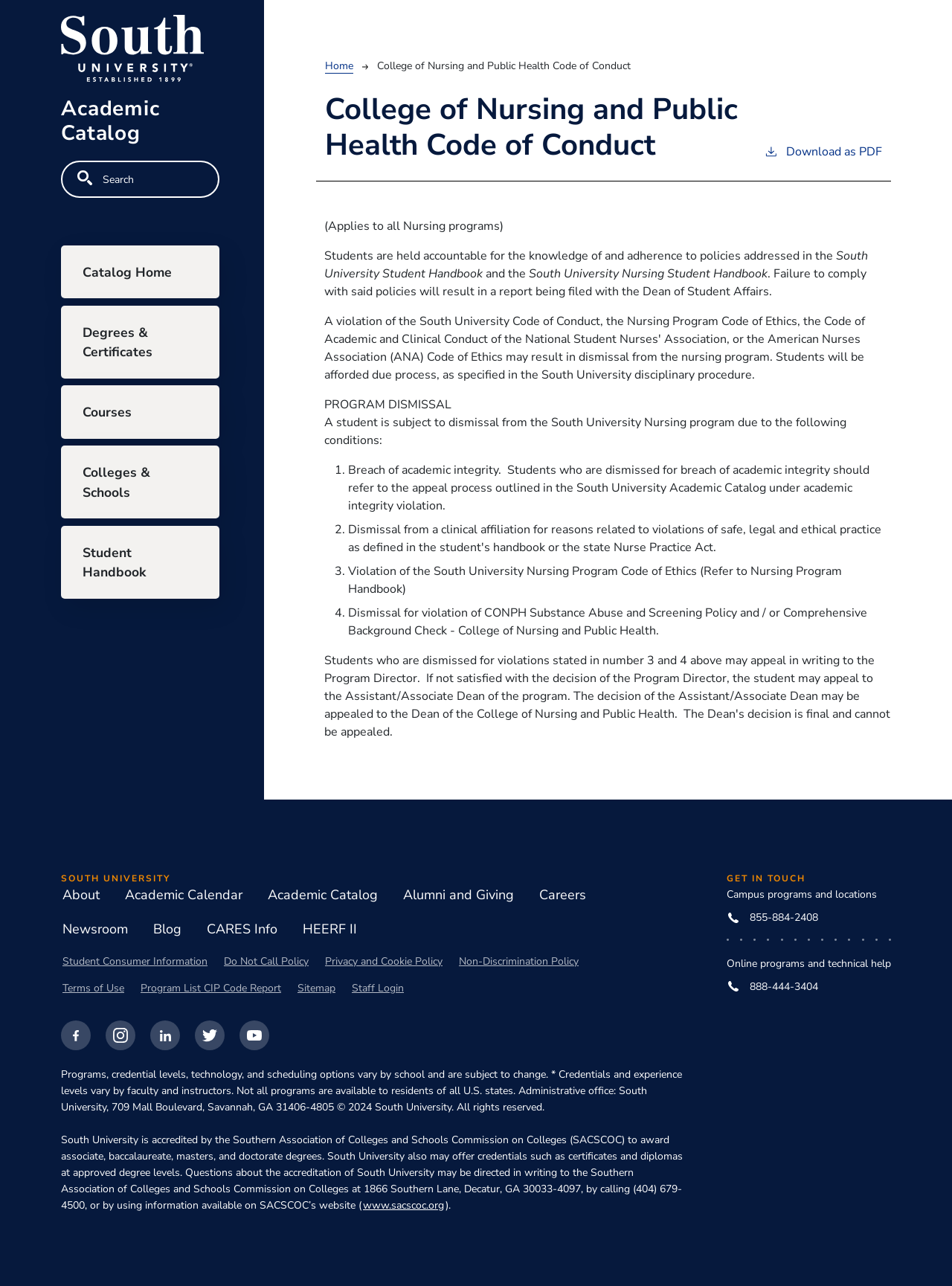What is the purpose of the search bar?
Using the image, provide a detailed and thorough answer to the question.

The search bar is located at the top of the webpage, and it has a placeholder text 'Search'. This suggests that the search bar is intended for users to search the catalog, which is a common feature in university websites.